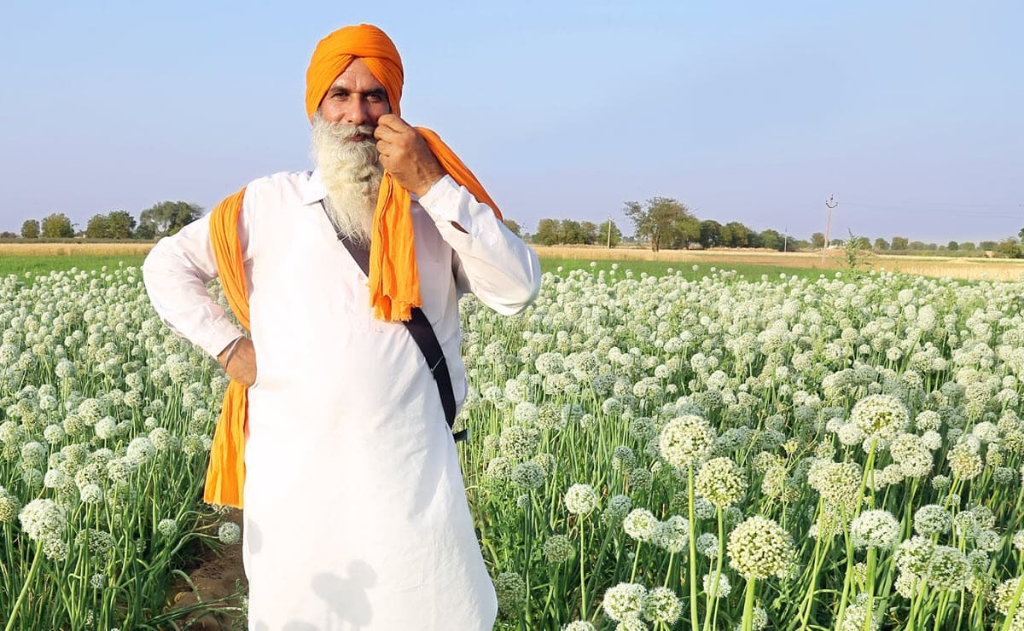Provide a thorough description of the image.

The image captures a proud Indian farmer standing confidently in a lush field filled with flowering onion plants, showcasing the vibrant greenery that represents agricultural abundance. Dressed in traditional attire, the farmer wears a white kurta paired with an orange turban, symbolizing his cultural heritage and connection to the land. His hand gestures suggest contemplation or pride in his work, as he gazes thoughtfully over his crops. The clear blue sky above contrasts beautifully with the white onion flowers and the rich green stalks, reflecting the importance of agriculture in India's economy, particularly in the context of initiatives like "Doubling farmers’ income by 2022." This image encapsulates the determination and resilience of farmers as they strive for a better future in the agricultural sector.